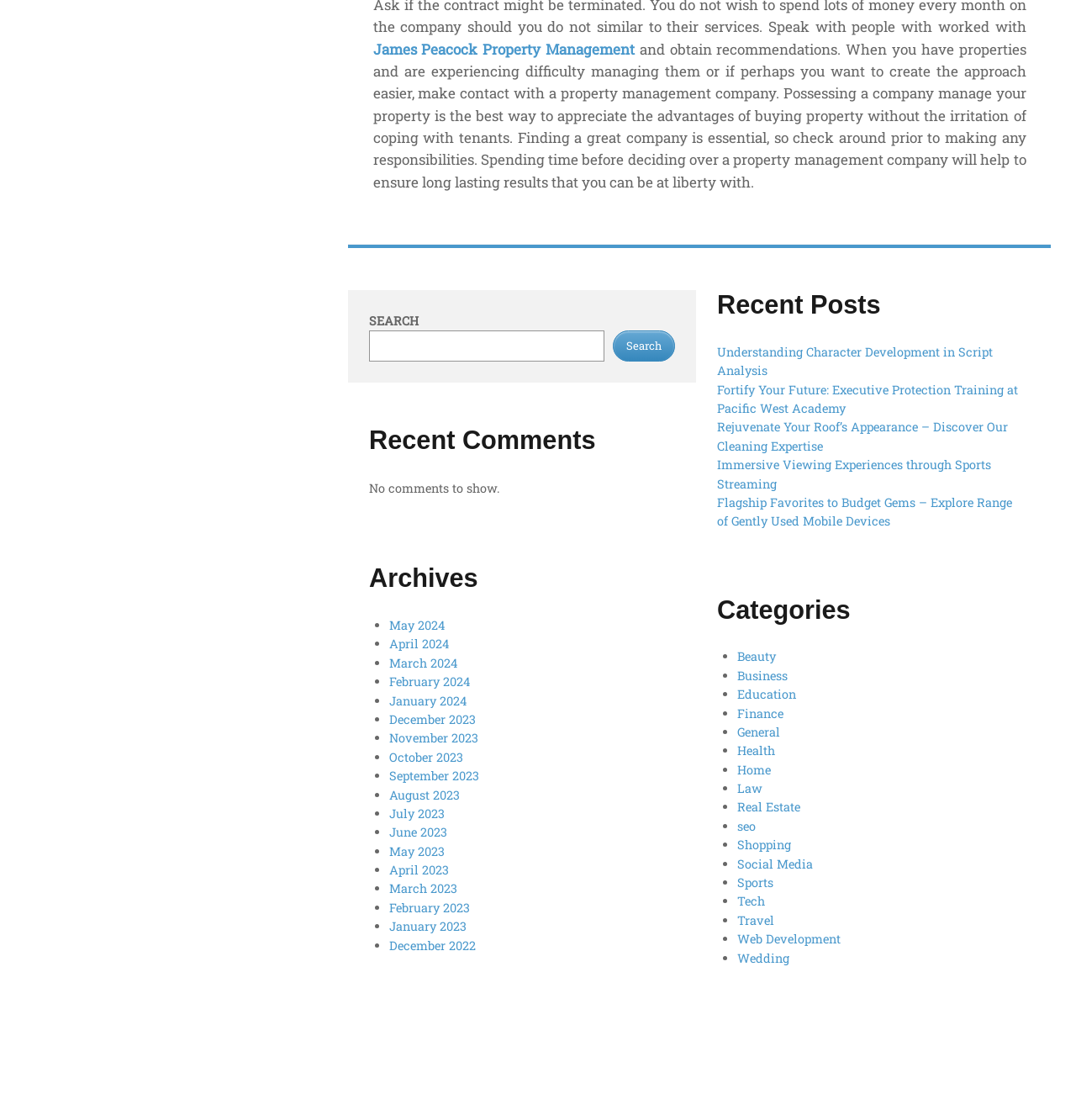Extract the bounding box coordinates of the UI element described: "James Peacock Property Management". Provide the coordinates in the format [left, top, right, bottom] with values ranging from 0 to 1.

[0.346, 0.035, 0.59, 0.052]